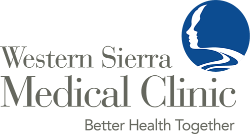Use a single word or phrase to answer the question:
What is the clinic's commitment?

Collaborative healthcare